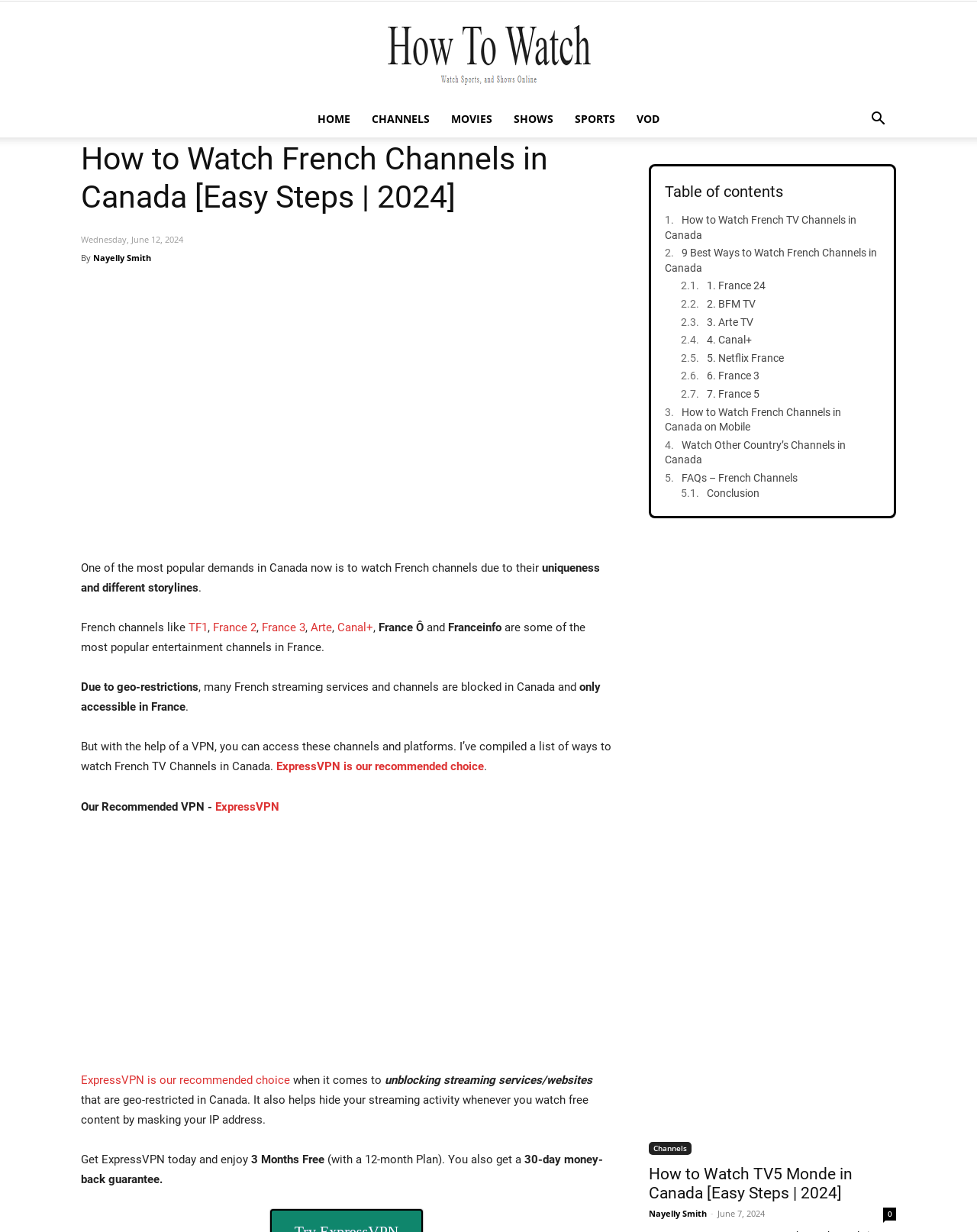Generate a detailed explanation of the webpage's features and information.

This webpage is about watching French TV channels in Canada. At the top, there is a navigation menu with links to "HOME", "CHANNELS", "MOVIES", "SHOWS", "SPORTS", and "VOD". Next to the navigation menu, there is a search button. 

Below the navigation menu, there is a heading that reads "How to Watch French Channels in Canada [Easy Steps | 2024]". Underneath the heading, there is a date "Wednesday, June 12, 2024" and the author's name "Nayelly Smith". 

To the right of the author's name, there is an image related to watching French channels in Canada. Below the image, there is a paragraph of text explaining that French channels are popular in Canada due to their unique content and different storylines. The text also mentions some popular French channels such as TF1, France 2, and Arte.

Further down the page, there is a section that explains how to access French streaming services and channels in Canada using a VPN. The recommended VPN is ExpressVPN, which is said to be effective in unblocking geo-restricted streaming services and websites. There is also a promotional offer for ExpressVPN, which includes 3 months free and a 30-day money-back guarantee.

On the right side of the page, there is a table of contents with links to different sections of the article, including "9 Best Ways to Watch French Channels in Canada", "How to Watch French Channels in Canada on Mobile", and "FAQs – French Channels". 

At the bottom of the page, there are links to other related articles, including "How to Watch TV5 Monde in Canada [Easy Steps | 2024]". There is also a sidebar with a link to "Channels" and an image.